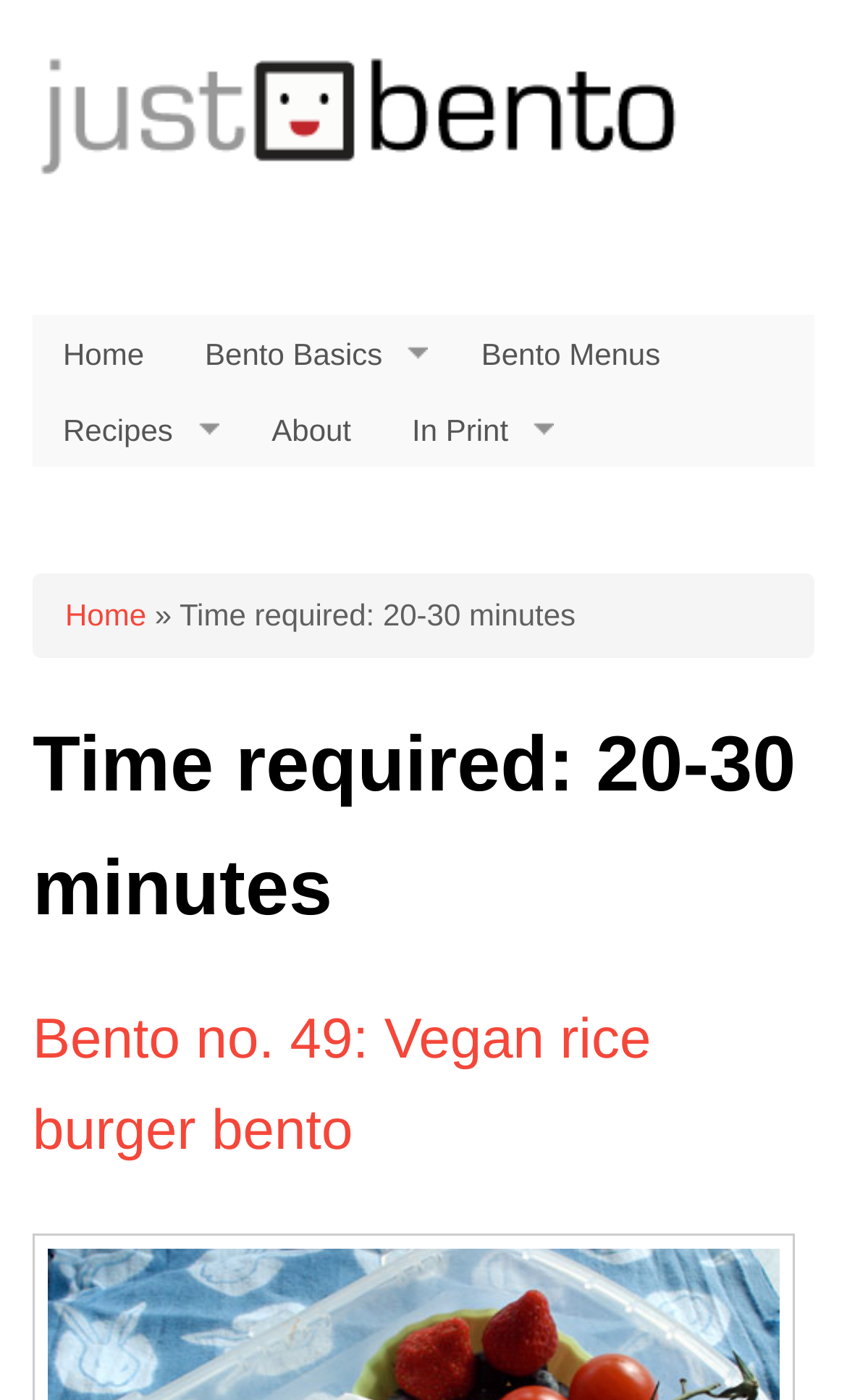What is the position of the 'You are here' heading?
Examine the screenshot and reply with a single word or phrase.

Above the breadcrumbs